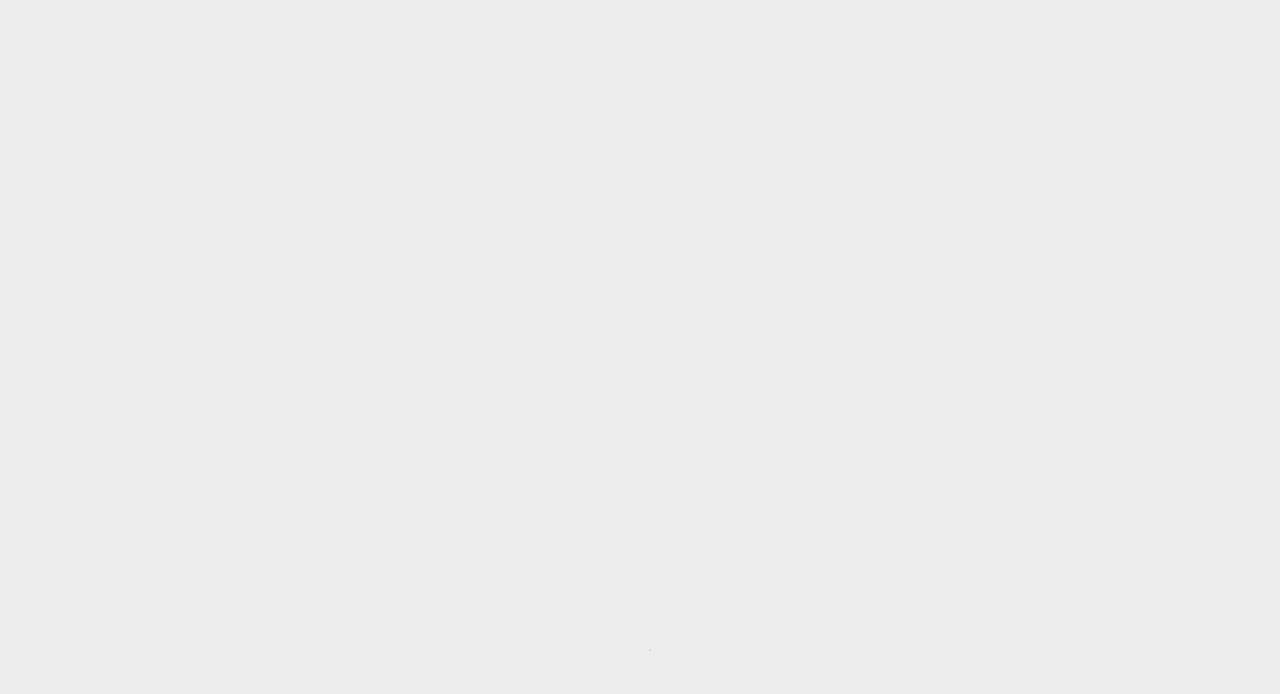Examine the screenshot and answer the question in as much detail as possible: What is the category of the news article?

I found the category of the news article by looking at the link element with the text 'News' which is located inside the HeaderAsNonLandmark element.